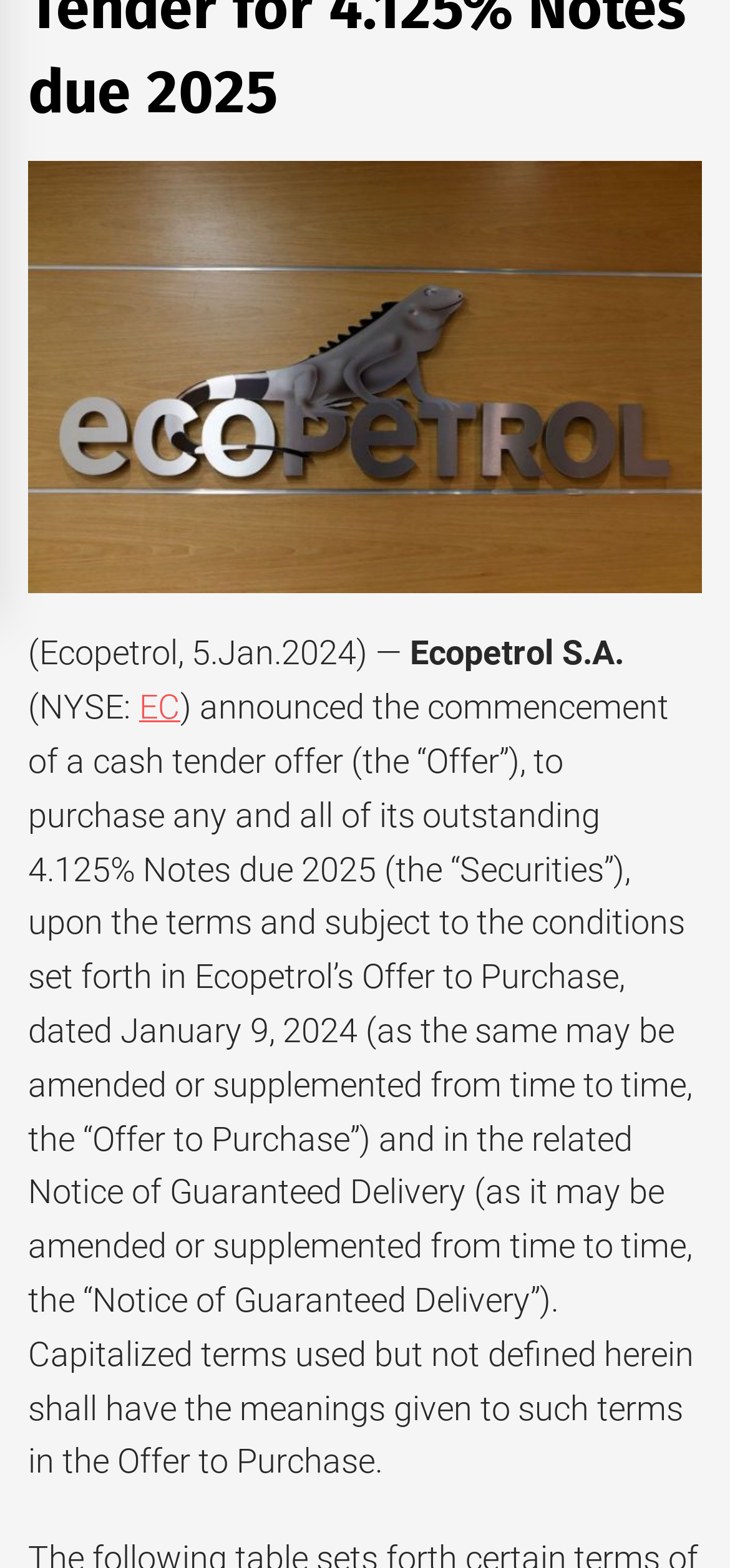Given the element description "3", identify the bounding box of the corresponding UI element.

[0.346, 0.447, 0.372, 0.459]